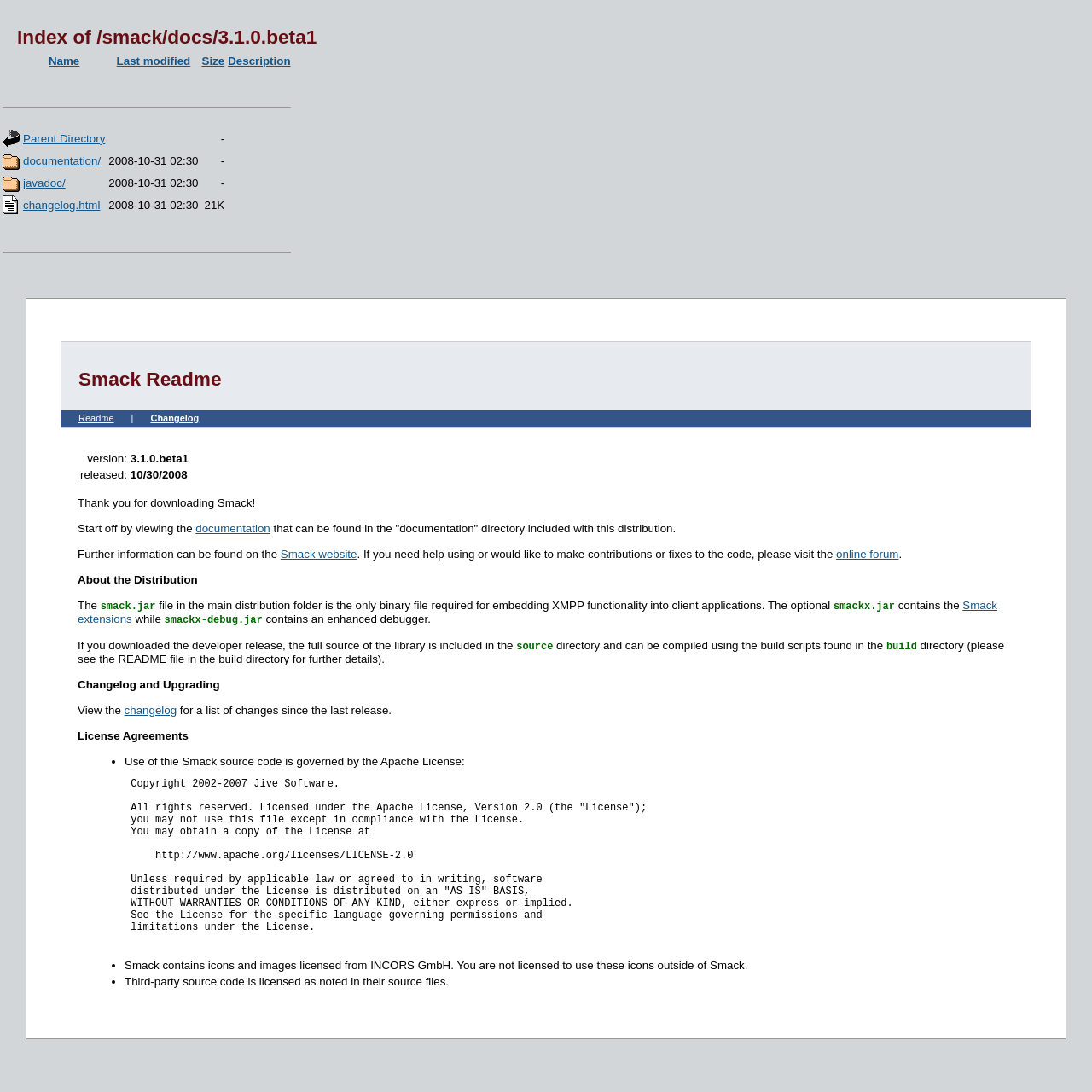Pinpoint the bounding box coordinates of the clickable area necessary to execute the following instruction: "Read the changelog". The coordinates should be given as four float numbers between 0 and 1, namely [left, top, right, bottom].

[0.021, 0.182, 0.092, 0.193]